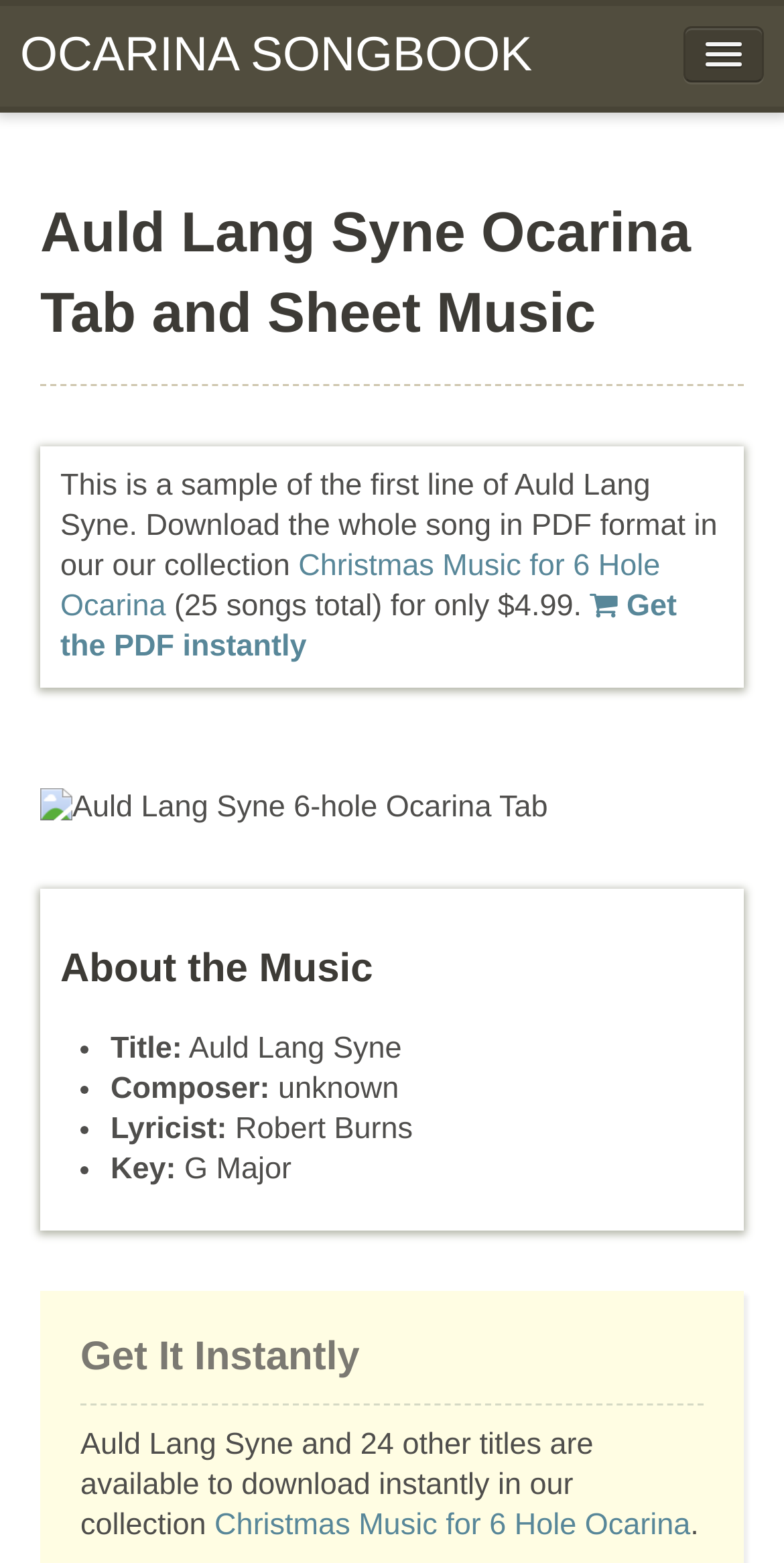Locate the UI element described by Home in the provided webpage screenshot. Return the bounding box coordinates in the format (top-left x, top-left y, bottom-right x, bottom-right y), ensuring all values are between 0 and 1.

[0.013, 0.089, 0.987, 0.138]